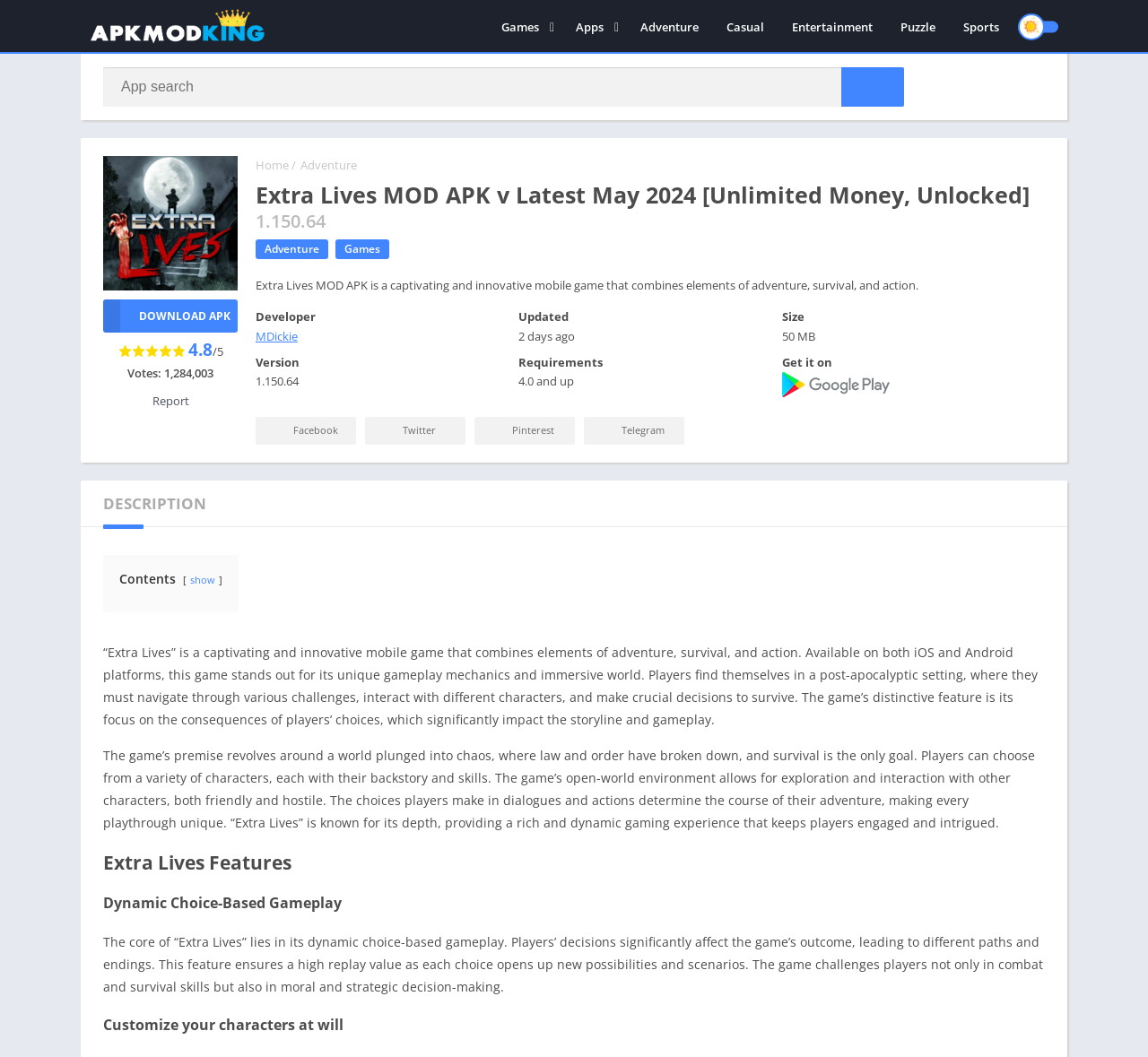Indicate the bounding box coordinates of the element that must be clicked to execute the instruction: "Read more about the game's description". The coordinates should be given as four float numbers between 0 and 1, i.e., [left, top, right, bottom].

[0.09, 0.609, 0.904, 0.689]